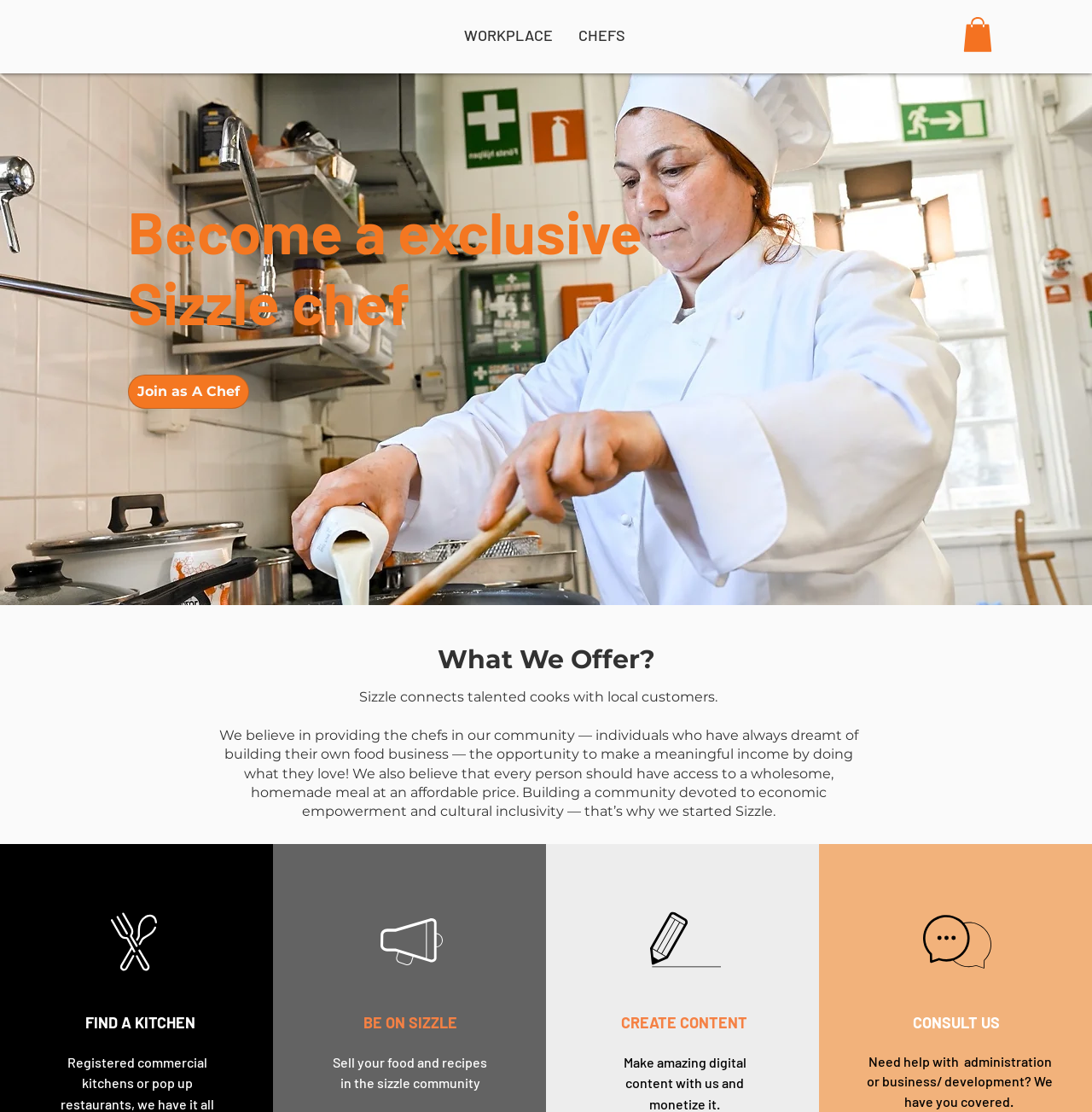Provide the bounding box coordinates of the UI element this sentence describes: "July 2019".

None